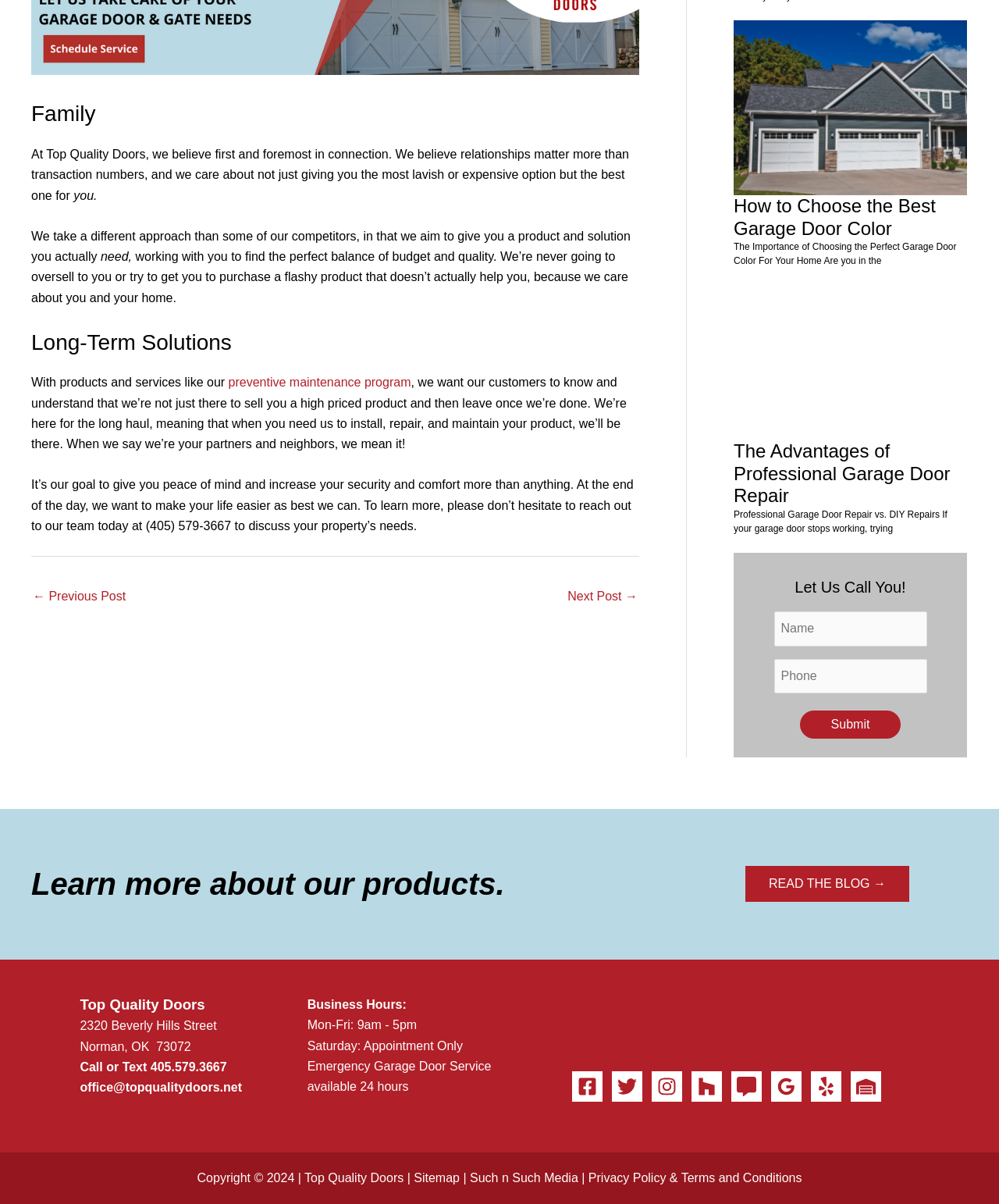What is the address of the company?
Please provide a comprehensive answer based on the details in the screenshot.

The address of the company is 2320 Beverly Hills Street, Norman, OK 73072, which is mentioned in the footer section of the webpage.